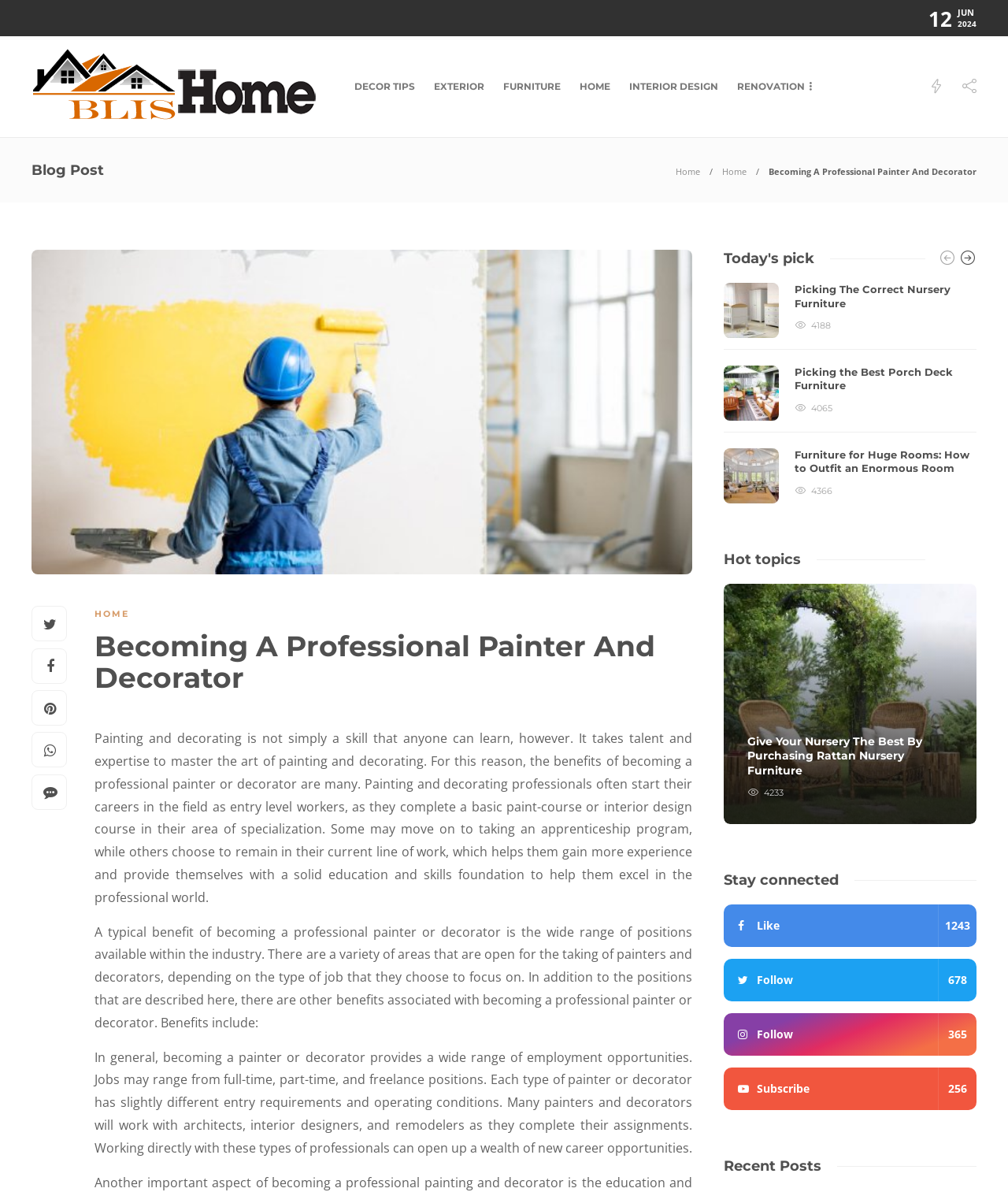Identify the bounding box coordinates necessary to click and complete the given instruction: "Click on the 'HOME' link".

[0.575, 0.048, 0.605, 0.098]